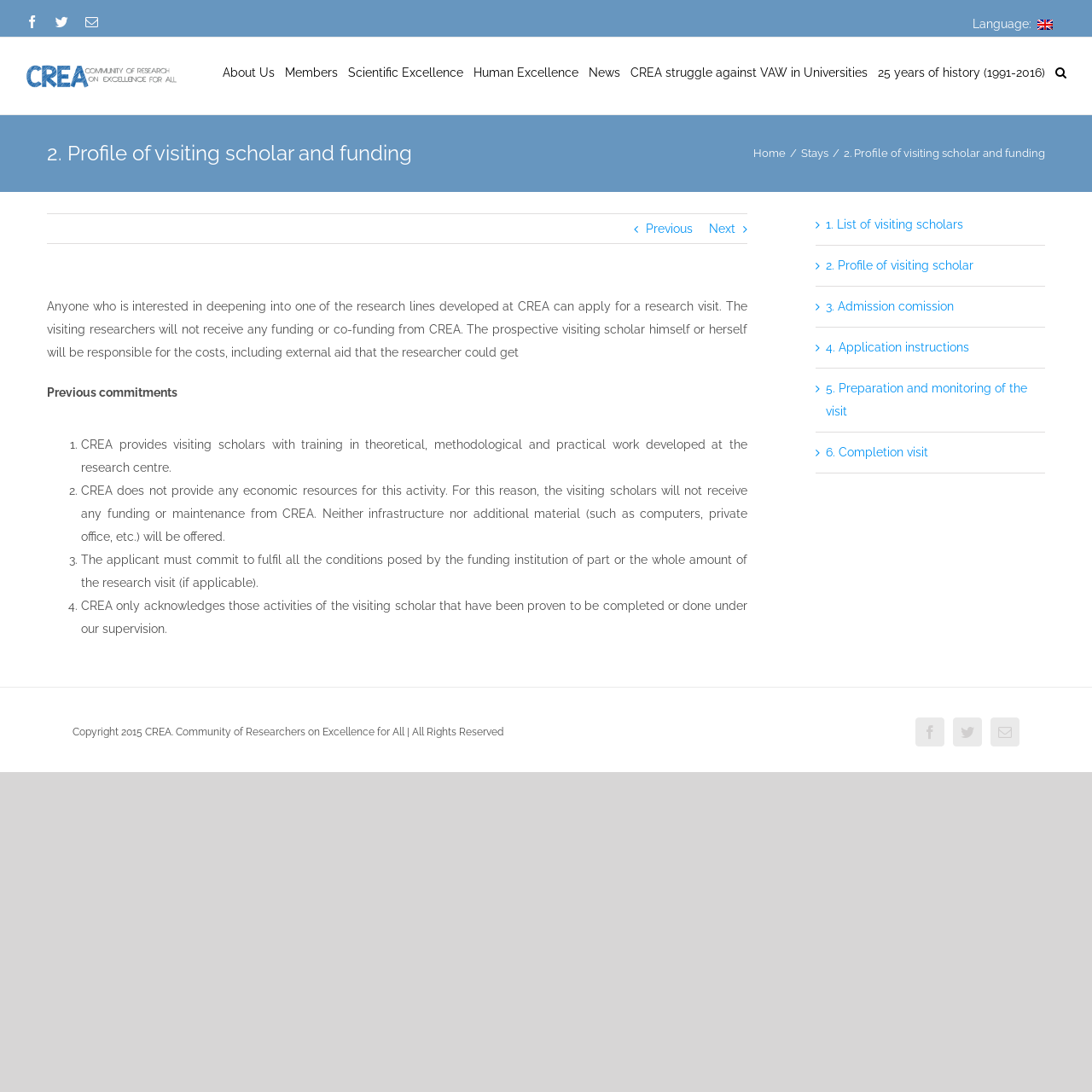Refer to the screenshot and answer the following question in detail:
What is the purpose of a research visit at CREA?

According to the webpage, anyone interested in deepening into one of the research lines developed at CREA can apply for a research visit, which suggests that the purpose of a research visit is to further explore and develop research in a specific area.